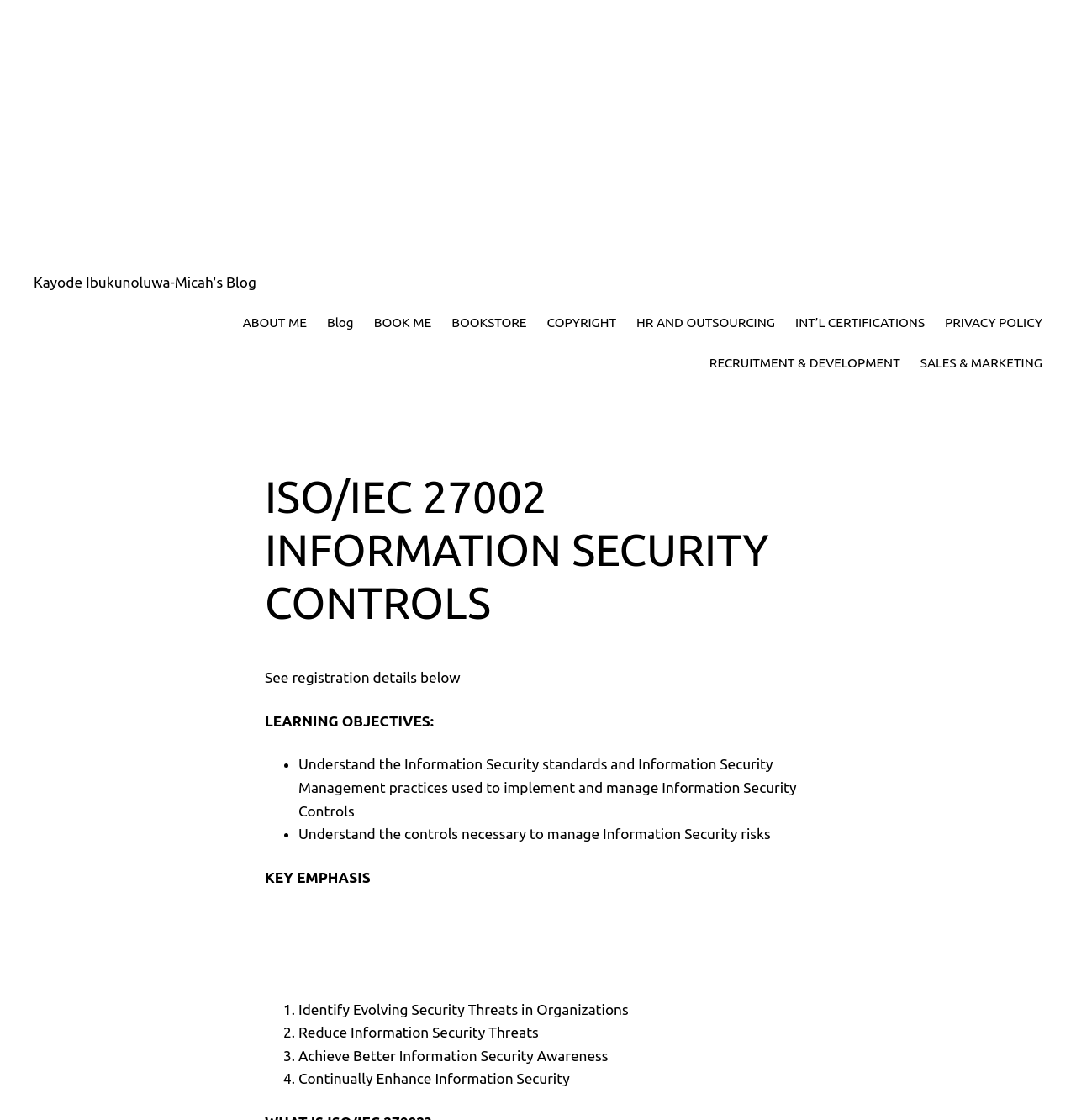Locate the bounding box coordinates of the area that needs to be clicked to fulfill the following instruction: "Click on PRIVACY POLICY". The coordinates should be in the format of four float numbers between 0 and 1, namely [left, top, right, bottom].

[0.878, 0.279, 0.969, 0.297]